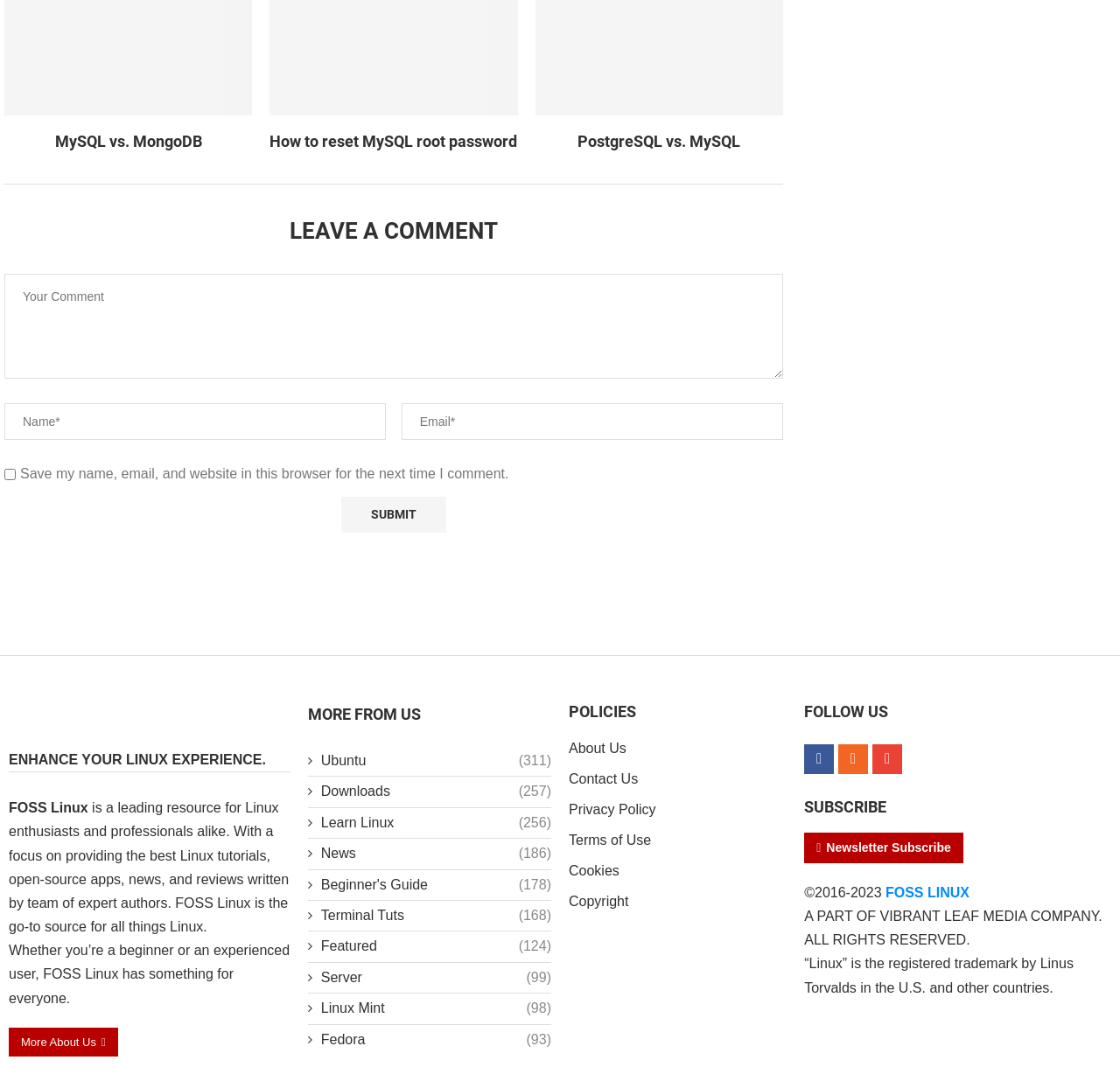Please find the bounding box for the following UI element description. Provide the coordinates in (top-left x, top-left y, bottom-right x, bottom-right y) format, with values between 0 and 1: MySQL vs. MongoDB

[0.049, 0.122, 0.18, 0.138]